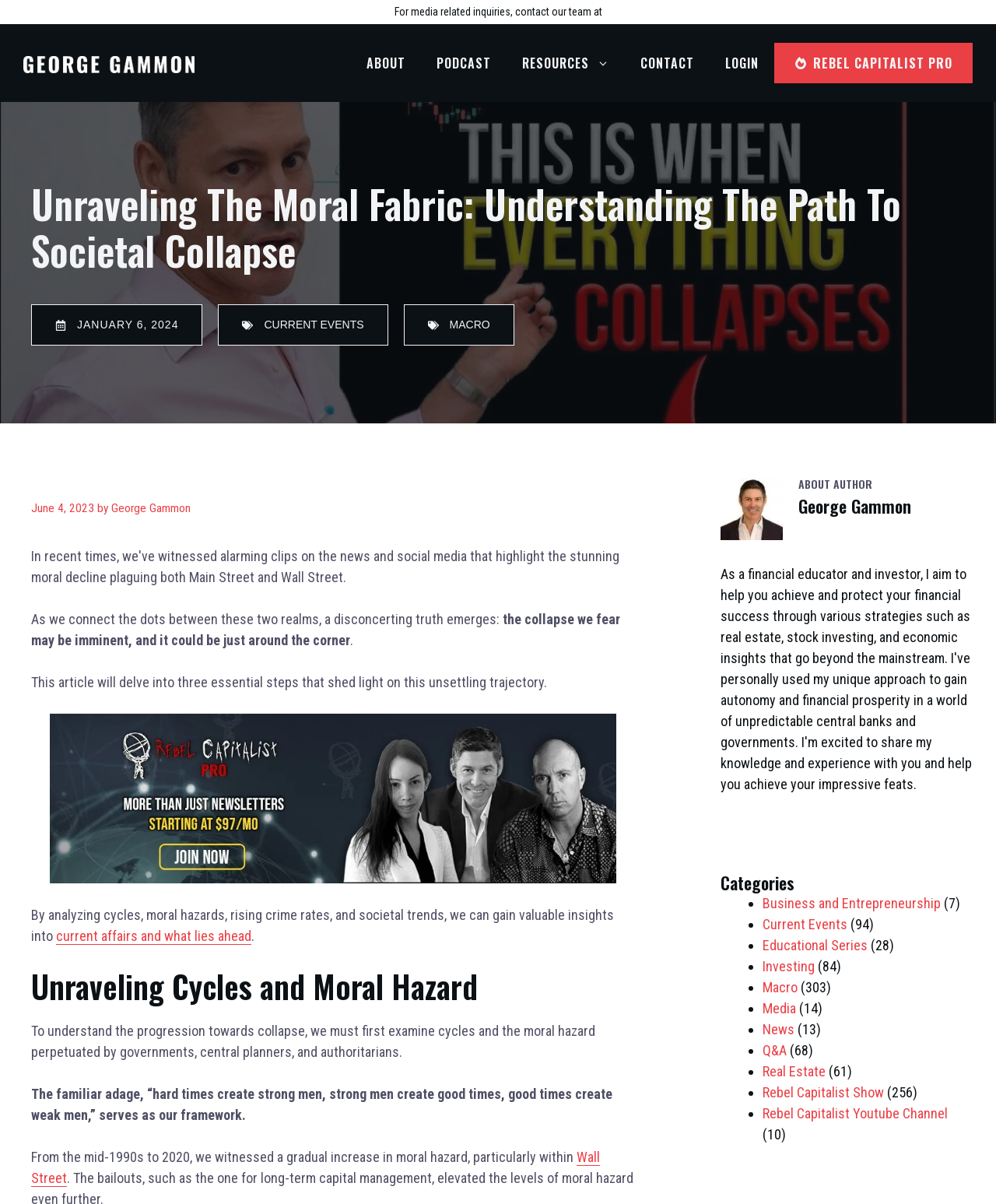Can you identify the bounding box coordinates of the clickable region needed to carry out this instruction: 'Click the 'ABOUT' link'? The coordinates should be four float numbers within the range of 0 to 1, stated as [left, top, right, bottom].

[0.352, 0.033, 0.423, 0.072]